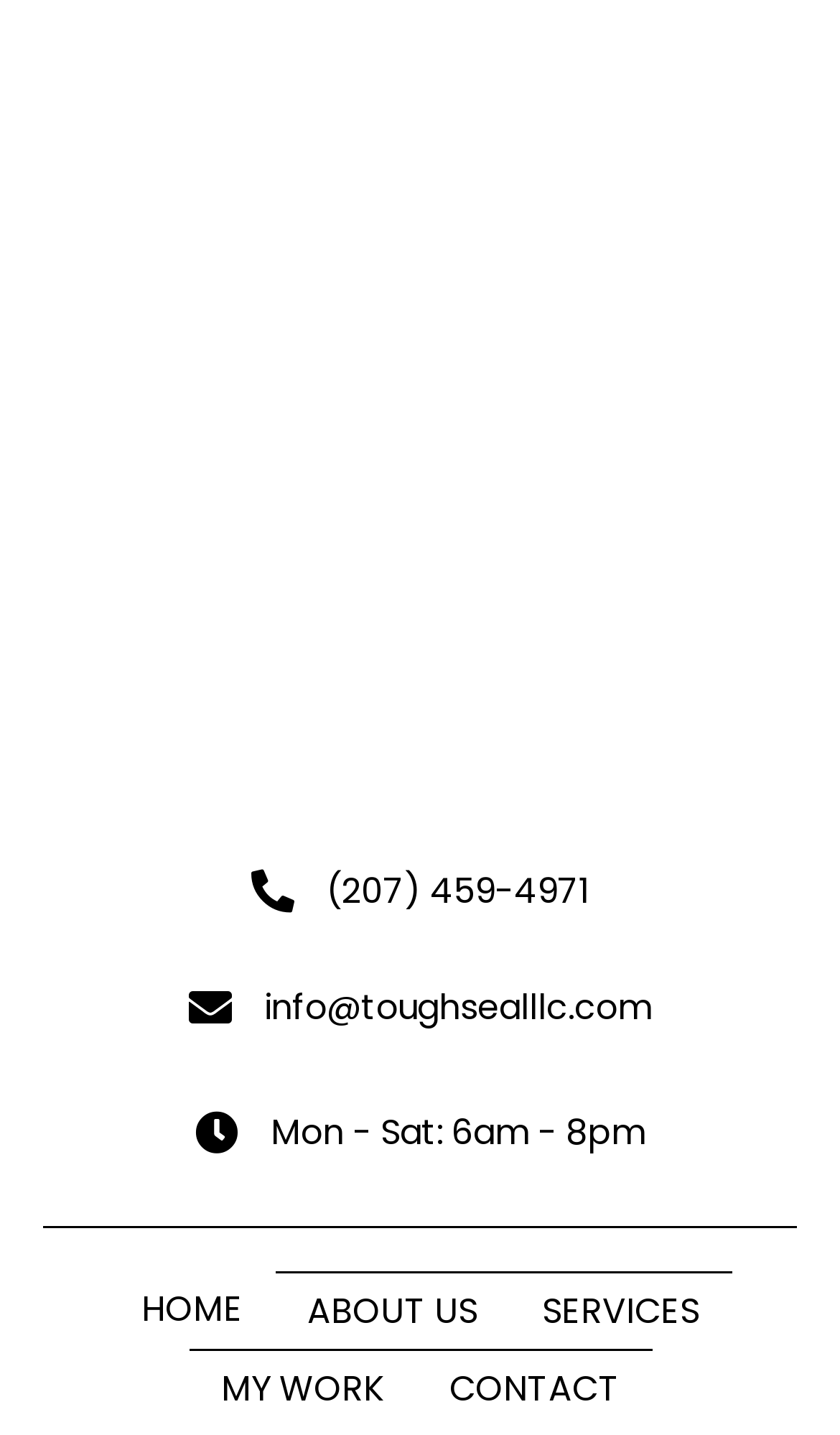What is the company's email address?
From the details in the image, provide a complete and detailed answer to the question.

I found the email address by looking at the link element with the text 'info@toughsealllc.com' which is located at the coordinates [0.314, 0.685, 0.776, 0.72].